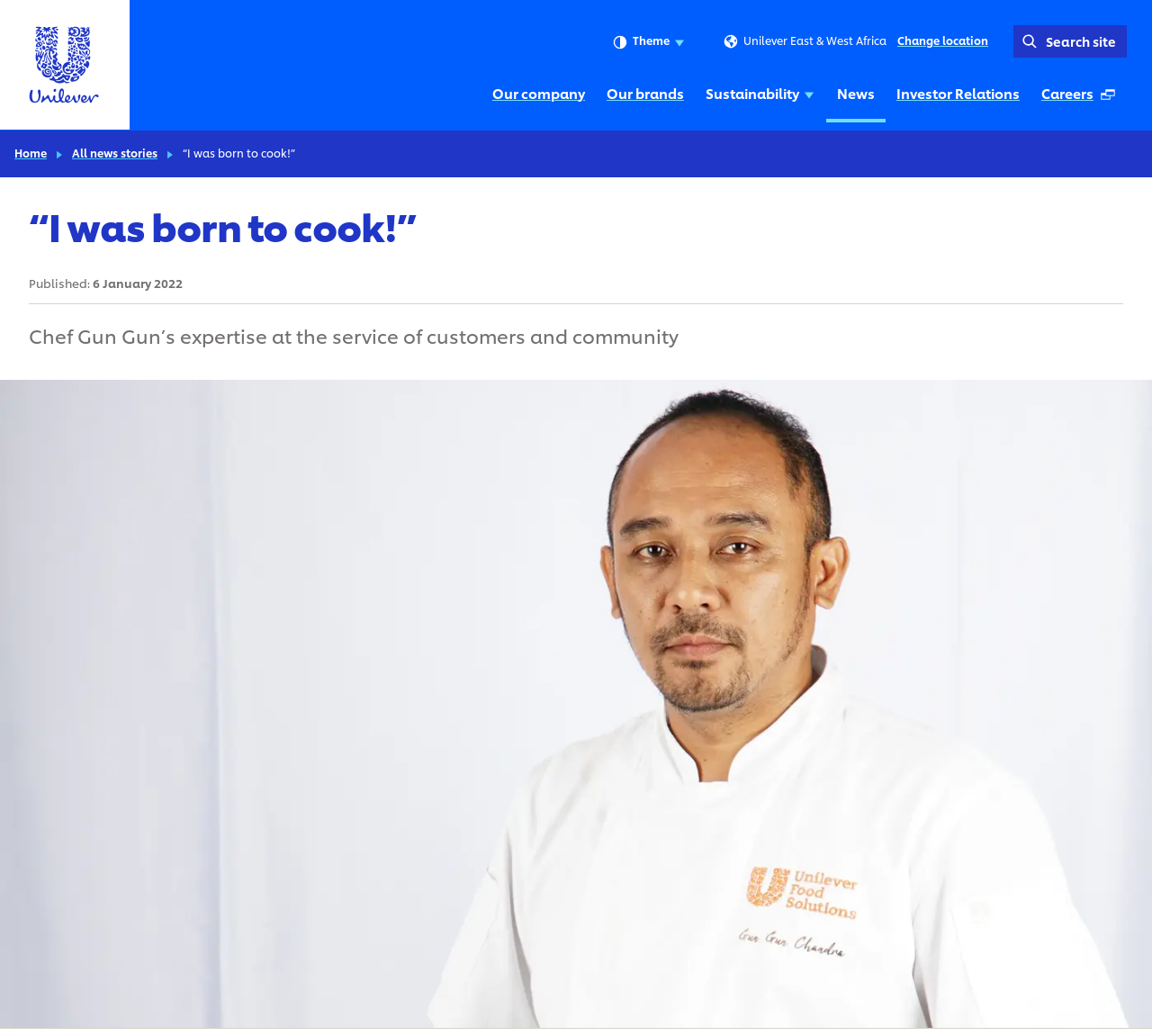Please answer the following question using a single word or phrase: 
What is the logo on the top left corner?

Unilever logo